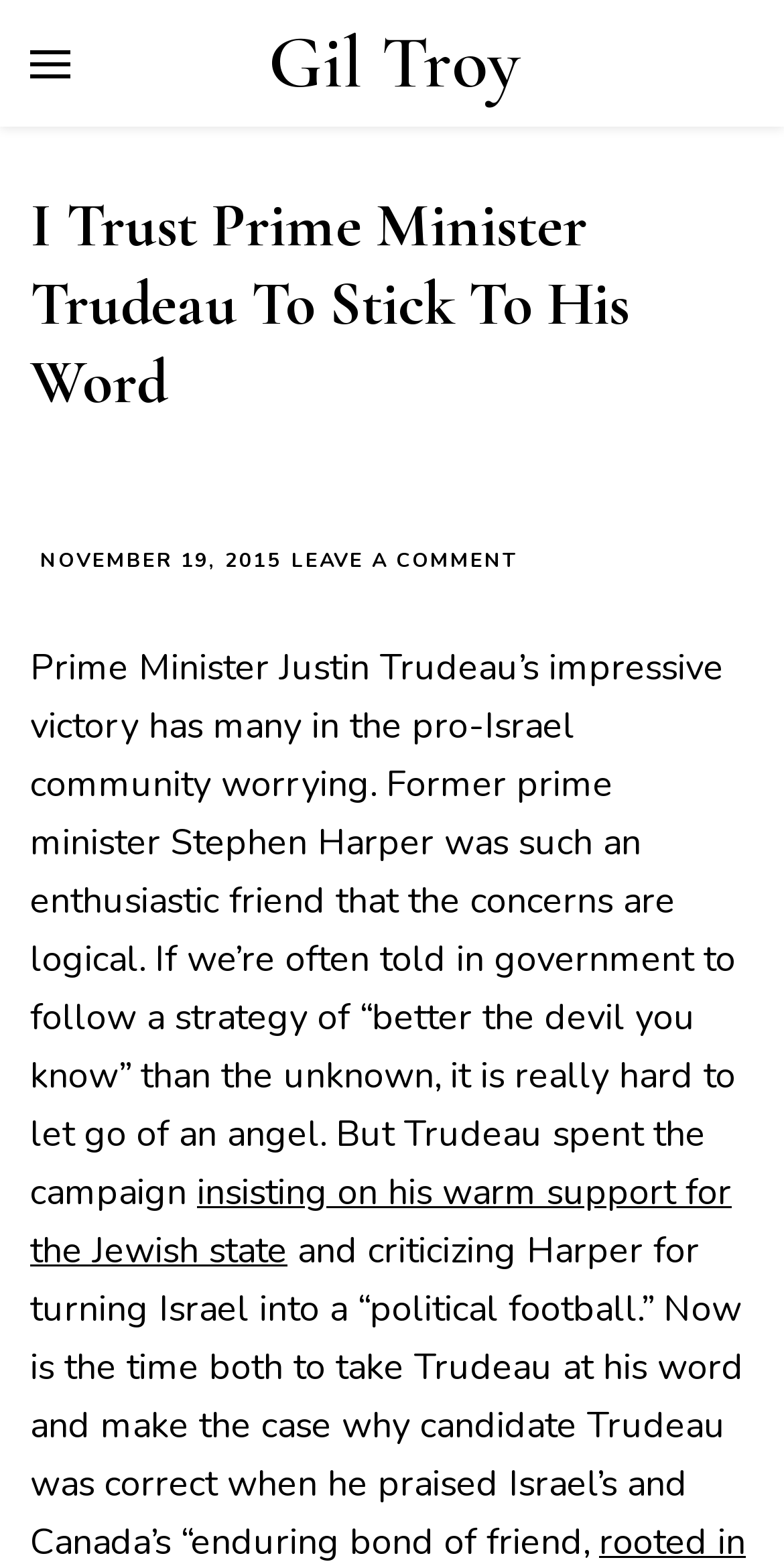Provide the bounding box coordinates of the HTML element described by the text: "November 19, 2015January 6, 2016".

[0.051, 0.347, 0.359, 0.37]